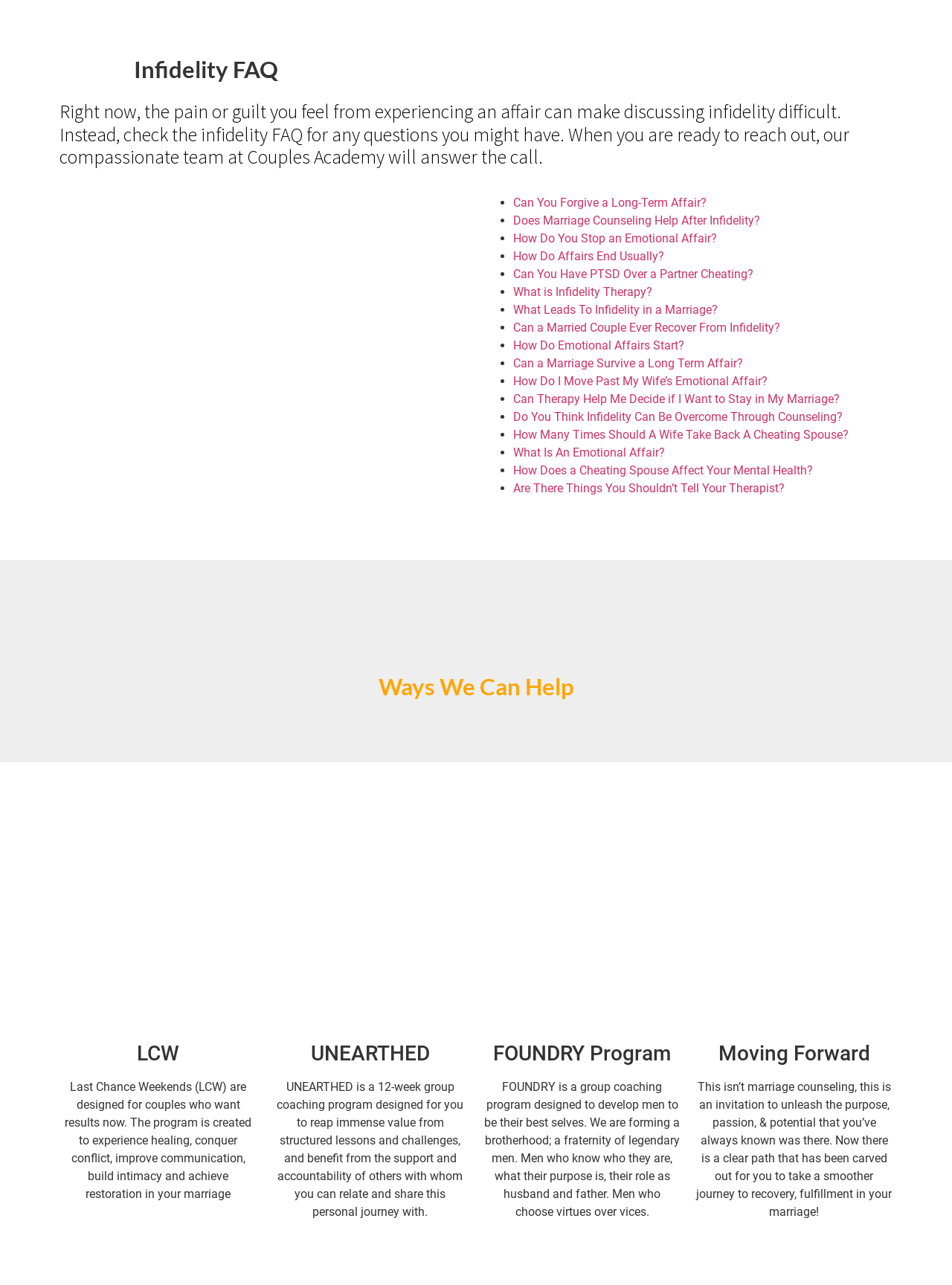Extract the bounding box coordinates of the UI element described: "UNEARTHED". Provide the coordinates in the format [left, top, right, bottom] with values ranging from 0 to 1.

[0.326, 0.81, 0.451, 0.829]